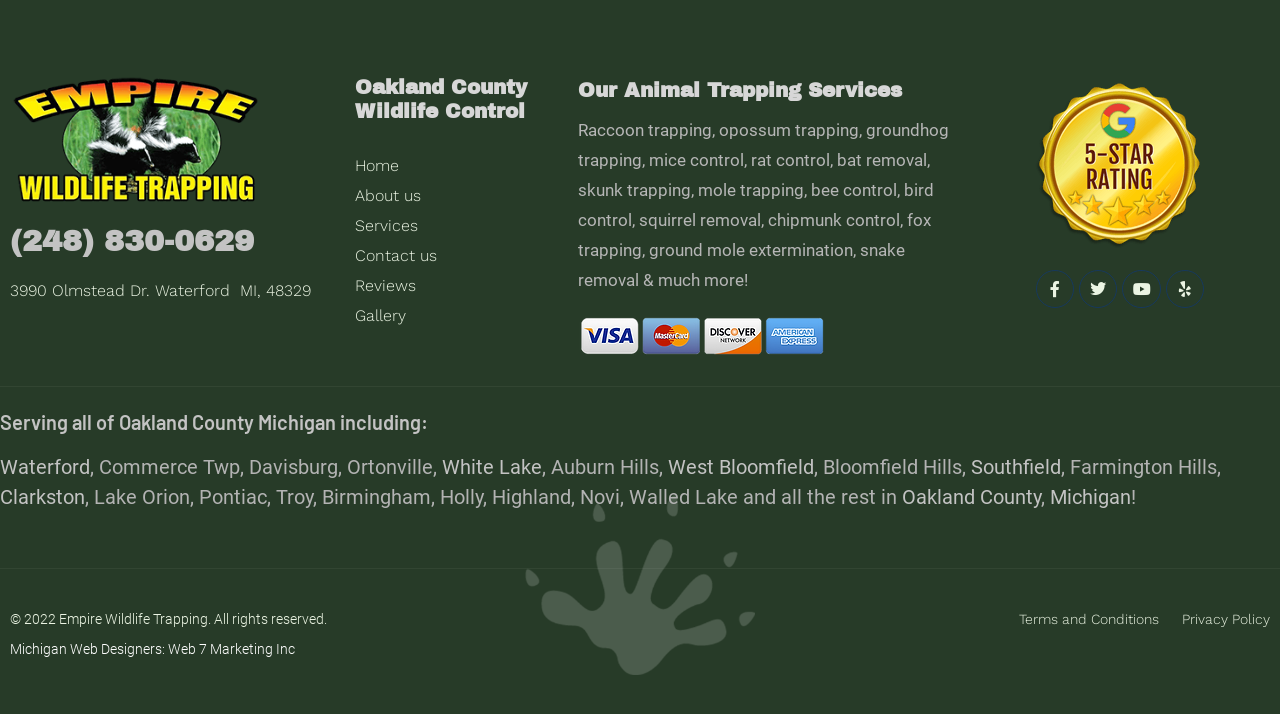Specify the bounding box coordinates for the region that must be clicked to perform the given instruction: "Visit the 'About us' page".

[0.277, 0.254, 0.436, 0.296]